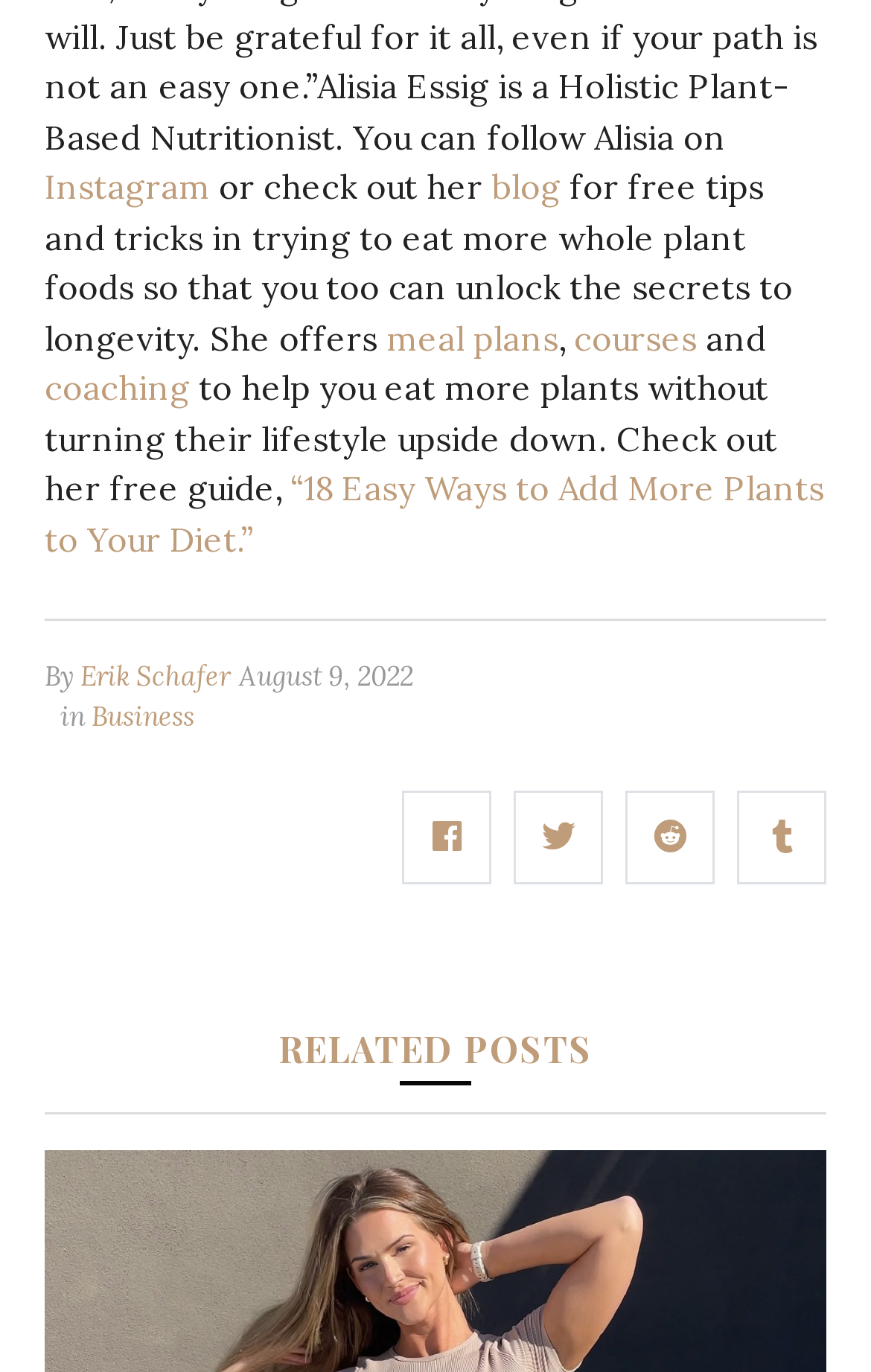Analyze the image and answer the question with as much detail as possible: 
What is the date of the article?

The date of the article can be found by looking at the time element, which contains the text 'August 9, 2022'.